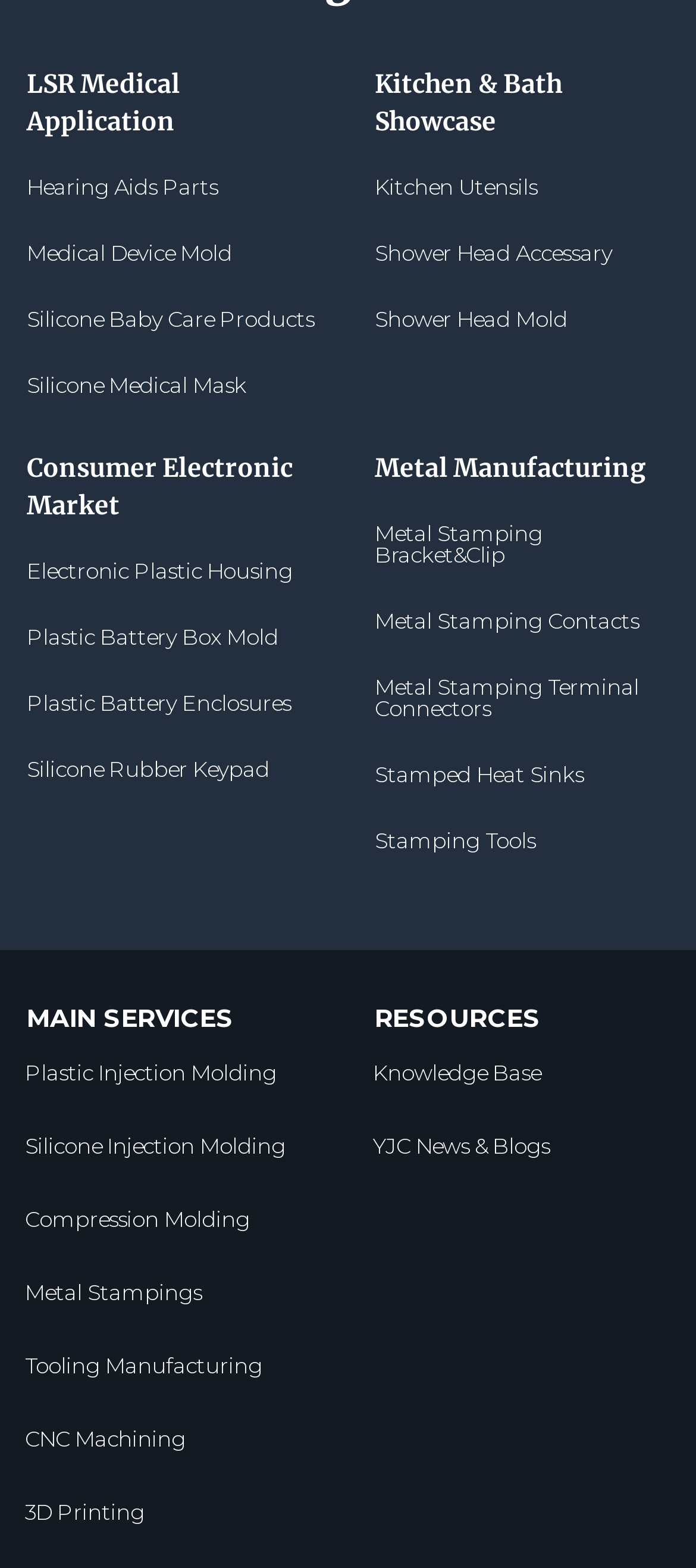Determine the bounding box of the UI component based on this description: "YJC News & Blogs". The bounding box coordinates should be four float values between 0 and 1, i.e., [left, top, right, bottom].

[0.5, 0.708, 1.0, 0.753]